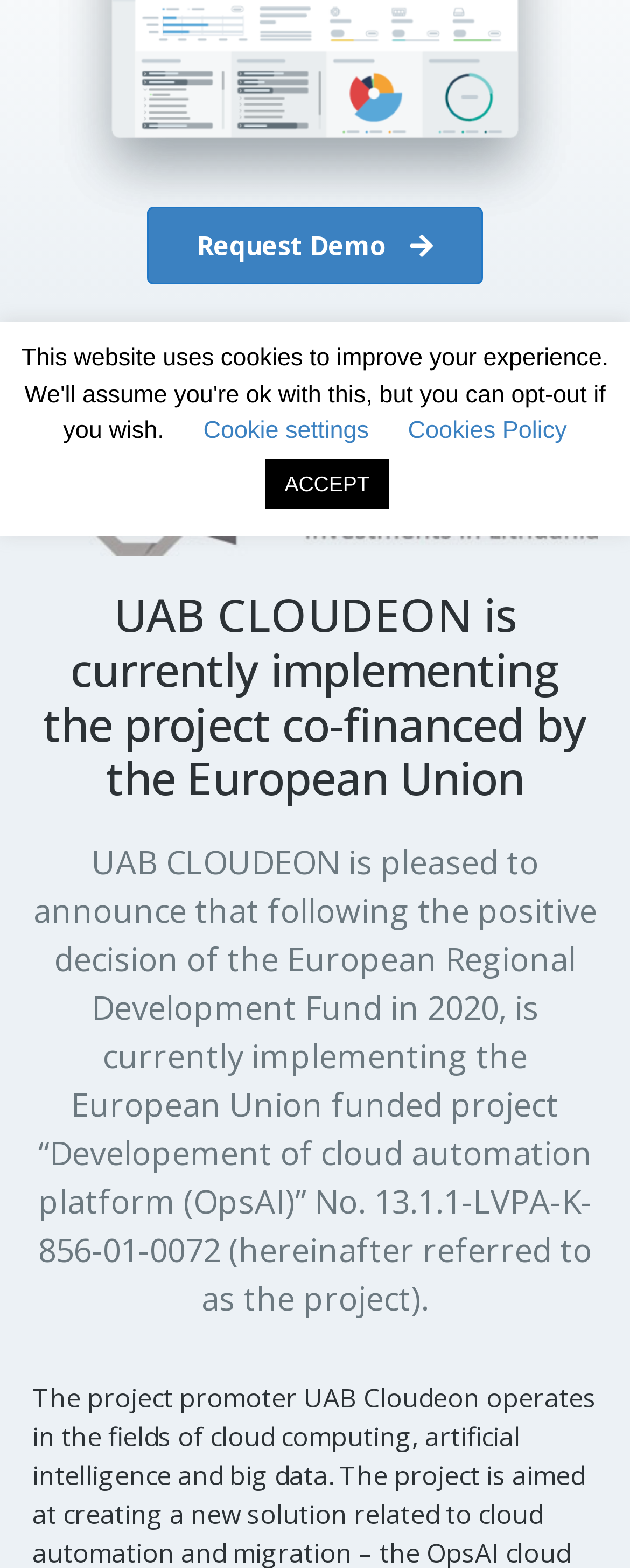Given the element description ACCEPT, specify the bounding box coordinates of the corresponding UI element in the format (top-left x, top-left y, bottom-right x, bottom-right y). All values must be between 0 and 1.

[0.421, 0.293, 0.618, 0.325]